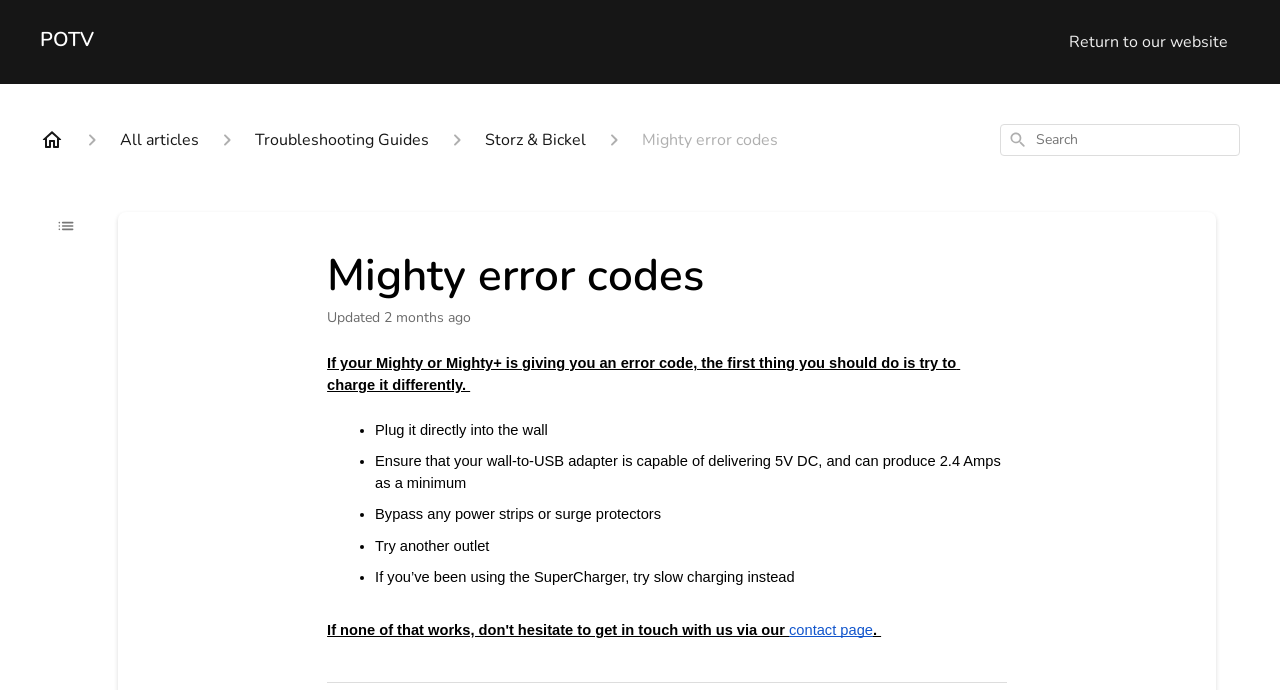Given the webpage screenshot, identify the bounding box of the UI element that matches this description: "All articles".

[0.094, 0.186, 0.155, 0.22]